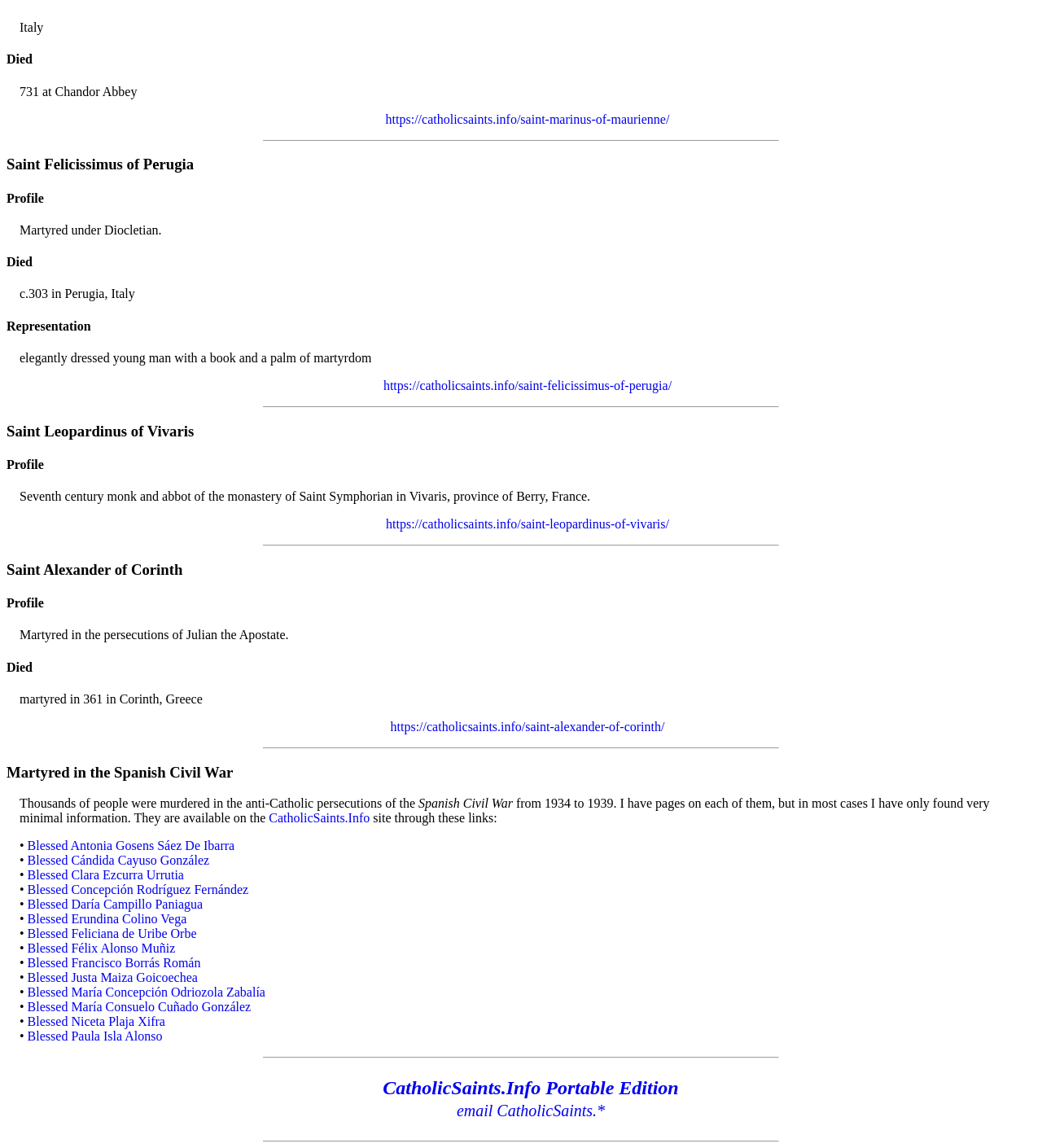Please find the bounding box coordinates of the element that must be clicked to perform the given instruction: "Read about Saint Felicissimus of Perugia". The coordinates should be four float numbers from 0 to 1, i.e., [left, top, right, bottom].

[0.006, 0.136, 0.994, 0.151]